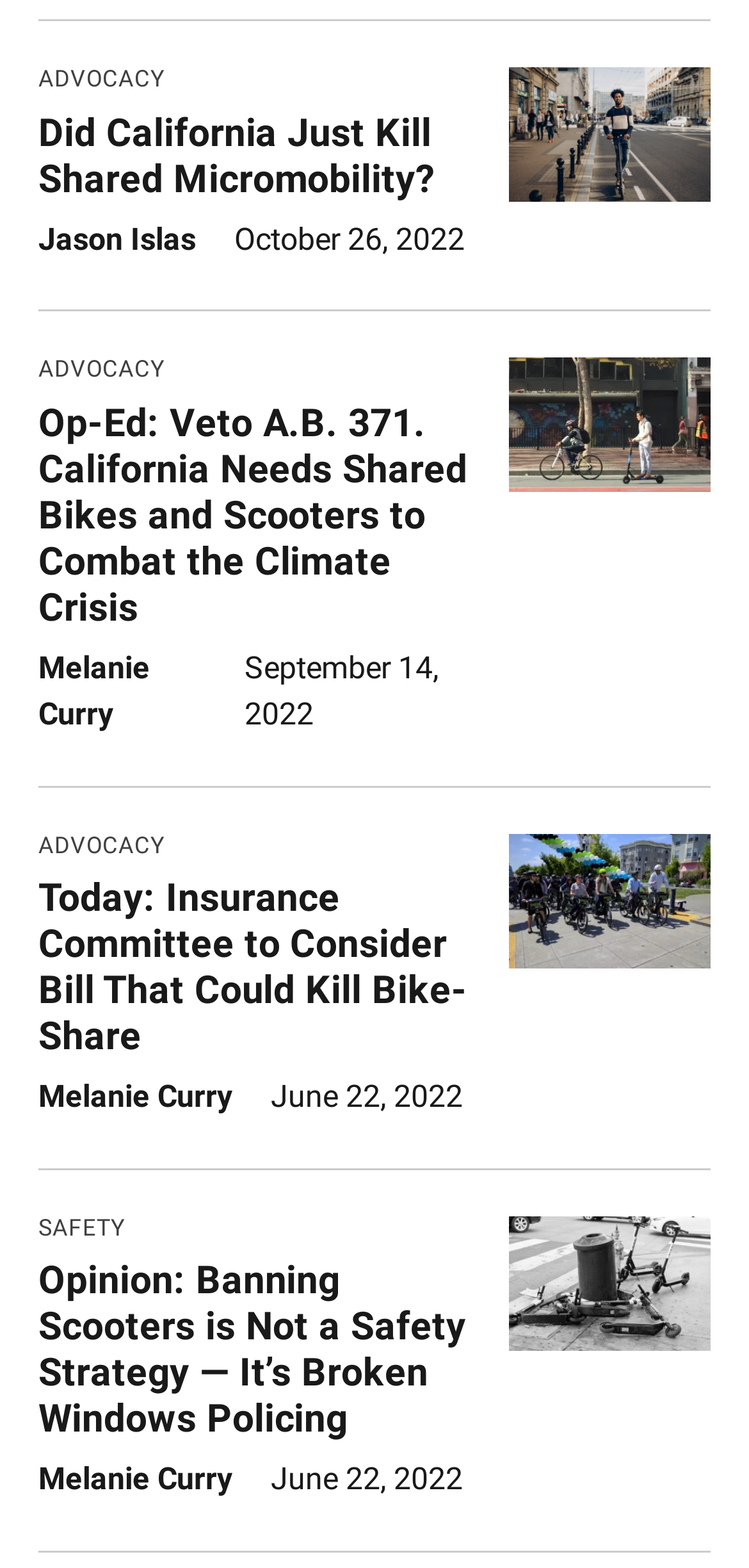What is the date of the second article?
Please provide a detailed and thorough answer to the question.

The second article has a static text 'September 14, 2022' which suggests that the date of this article is September 14, 2022.